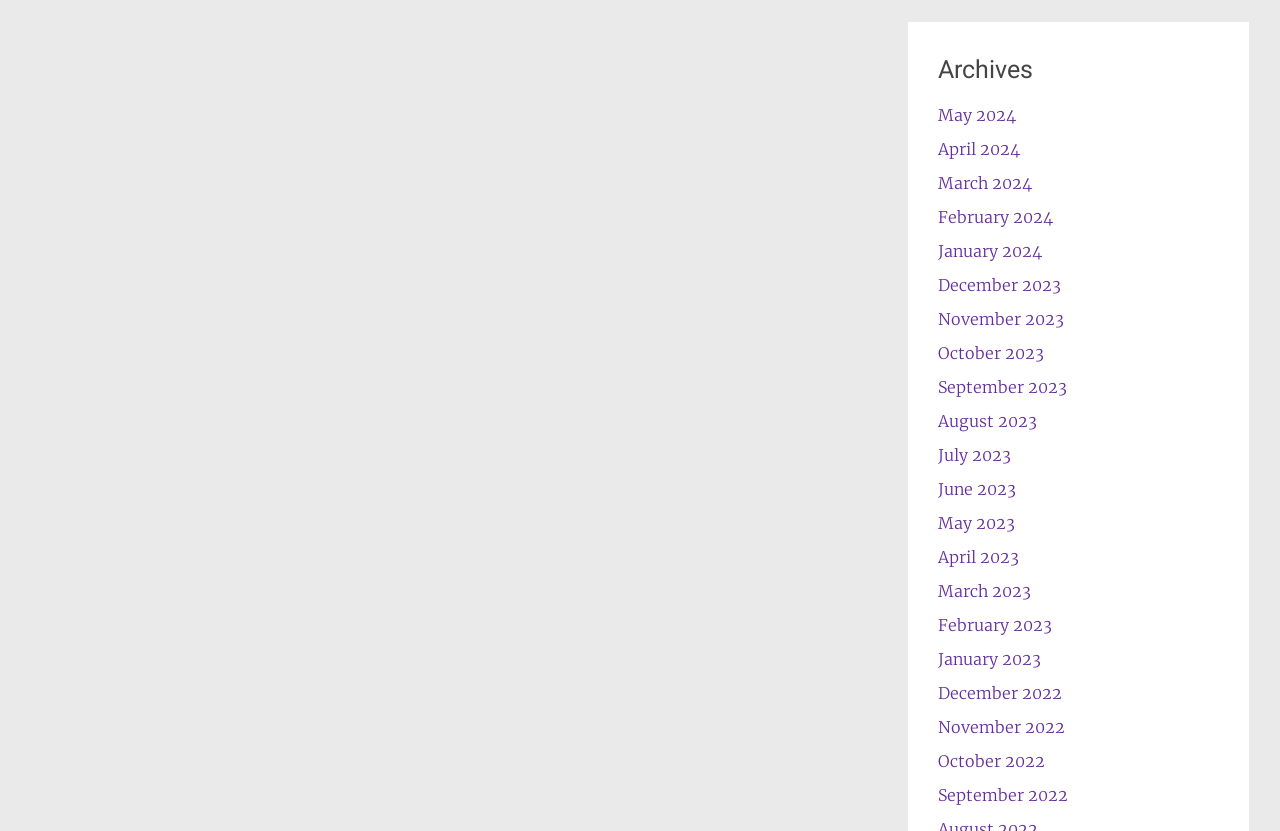Find and specify the bounding box coordinates that correspond to the clickable region for the instruction: "browse archives for January 2022".

[0.733, 0.781, 0.813, 0.805]